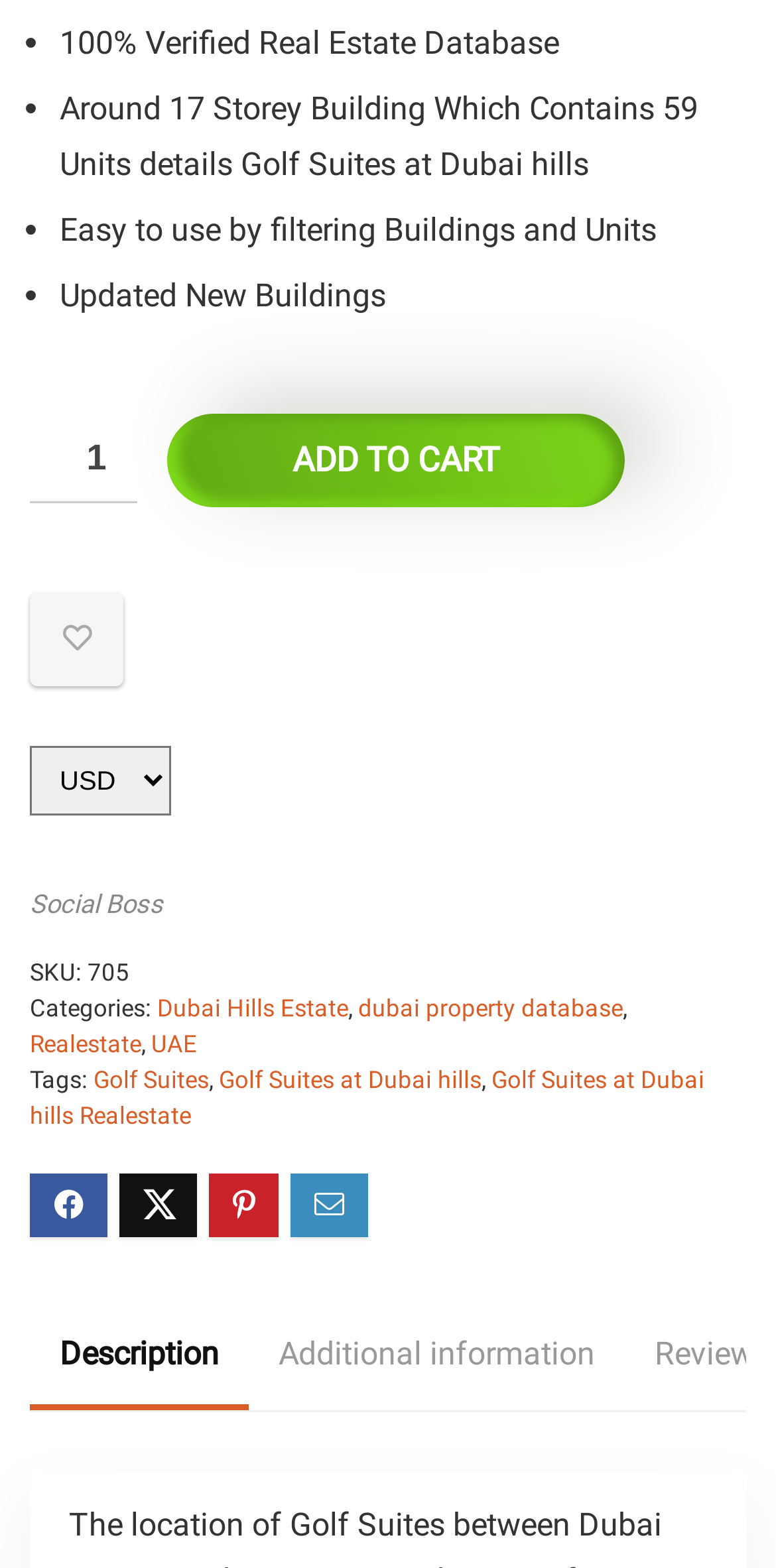Given the element description: "Description", predict the bounding box coordinates of the UI element it refers to, using four float numbers between 0 and 1, i.e., [left, top, right, bottom].

[0.038, 0.828, 0.321, 0.9]